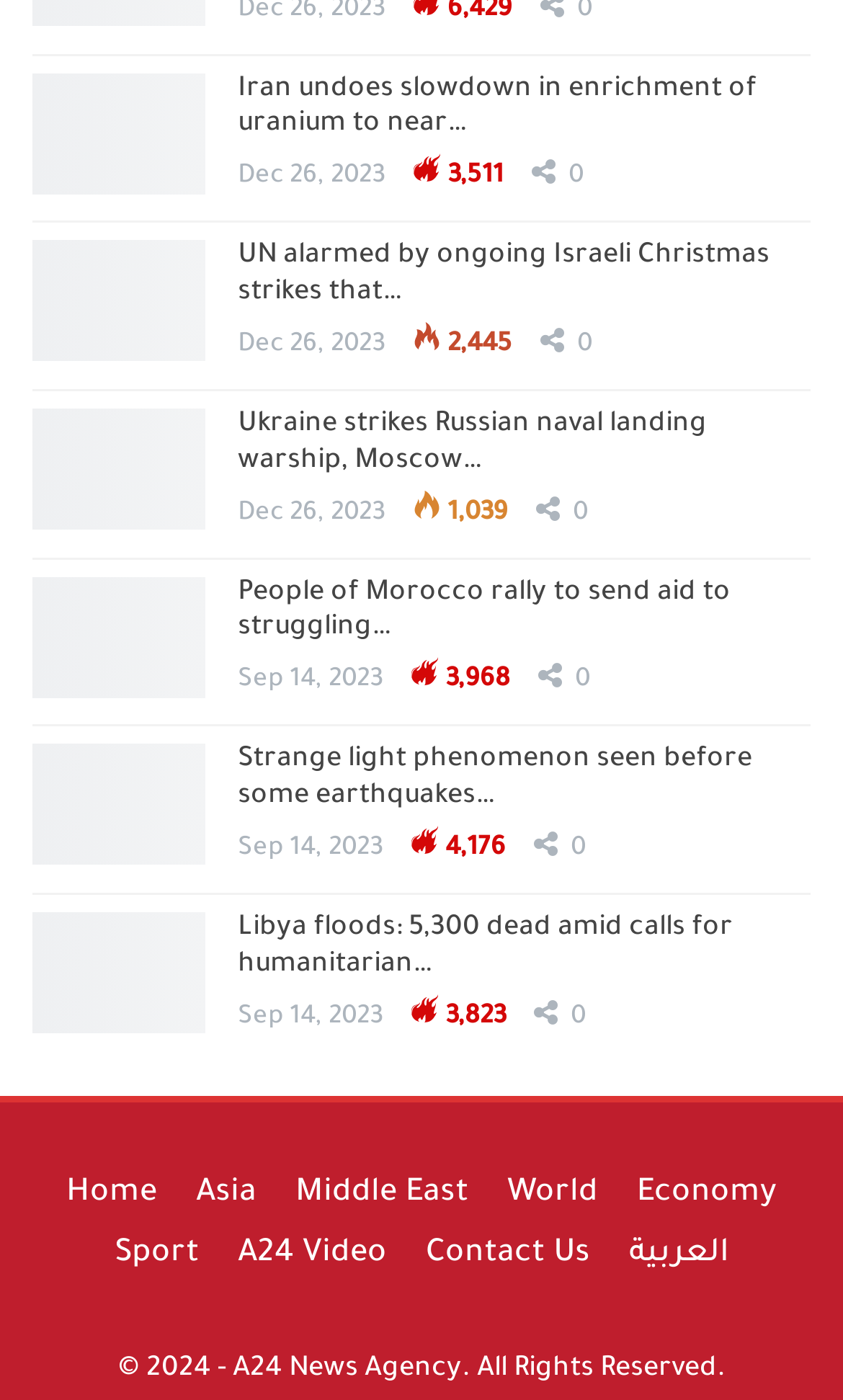What is the category of the news about Libya floods?
Give a comprehensive and detailed explanation for the question.

I found the answer by looking at the link 'Libya floods: 5,300 dead amid calls for humanitarian support' and noticing that it is not categorized under 'Asia' or 'Middle East', so it must be under the 'World' category.